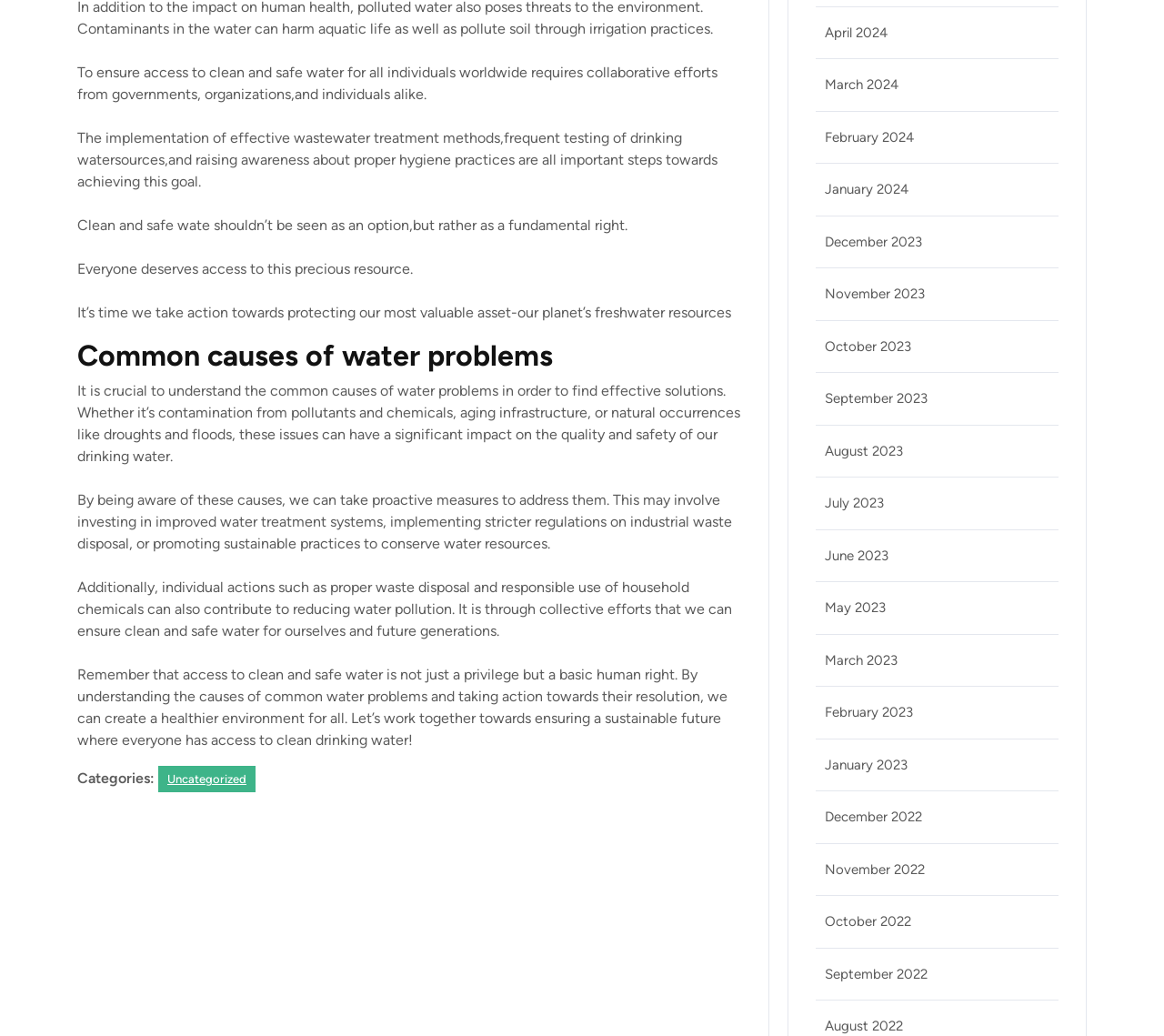Please identify the bounding box coordinates of the clickable element to fulfill the following instruction: "Click on the 'Uncategorized' link". The coordinates should be four float numbers between 0 and 1, i.e., [left, top, right, bottom].

[0.136, 0.739, 0.22, 0.765]